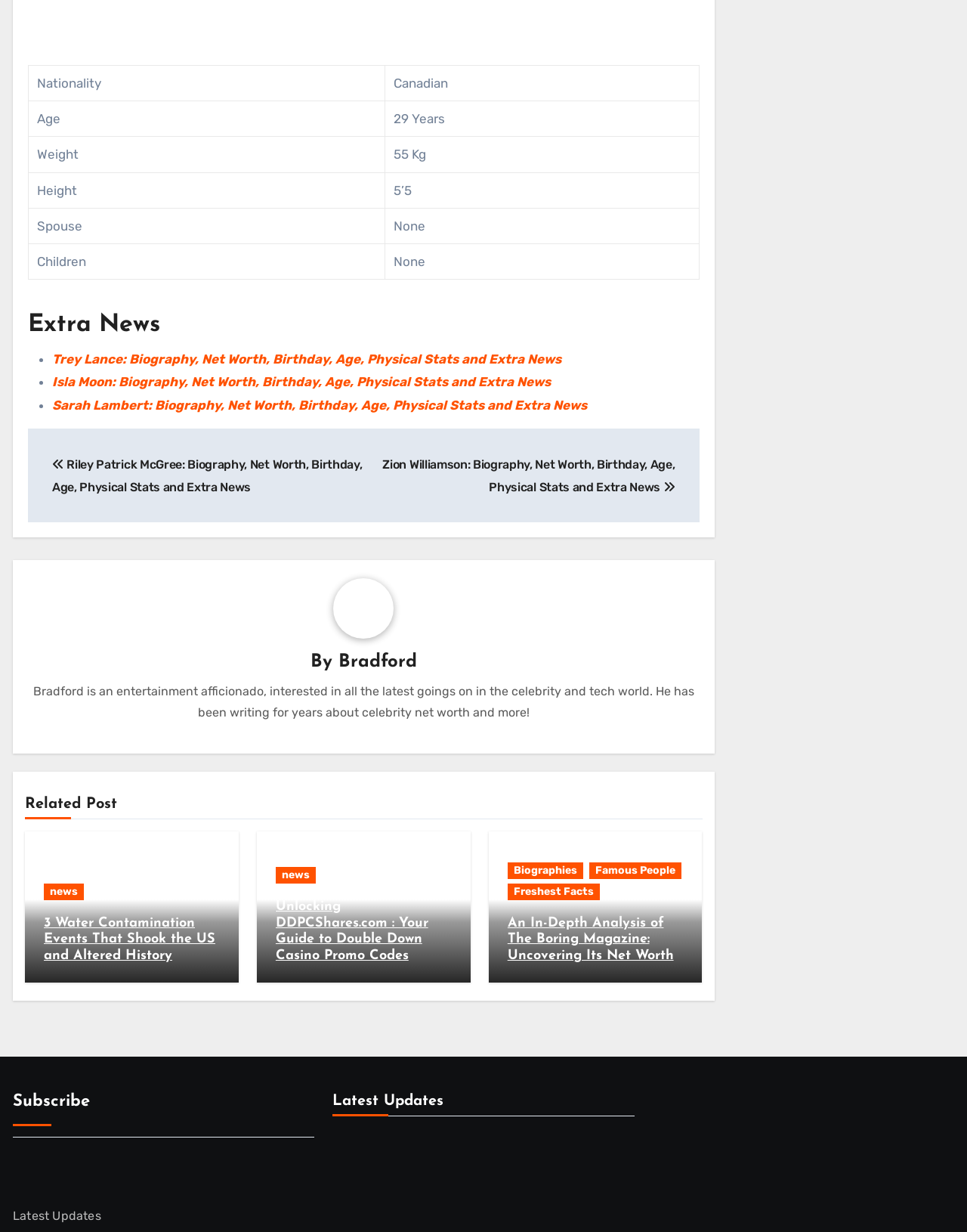Find the bounding box coordinates of the clickable region needed to perform the following instruction: "Navigate to the next post". The coordinates should be provided as four float numbers between 0 and 1, i.e., [left, top, right, bottom].

[0.054, 0.371, 0.375, 0.401]